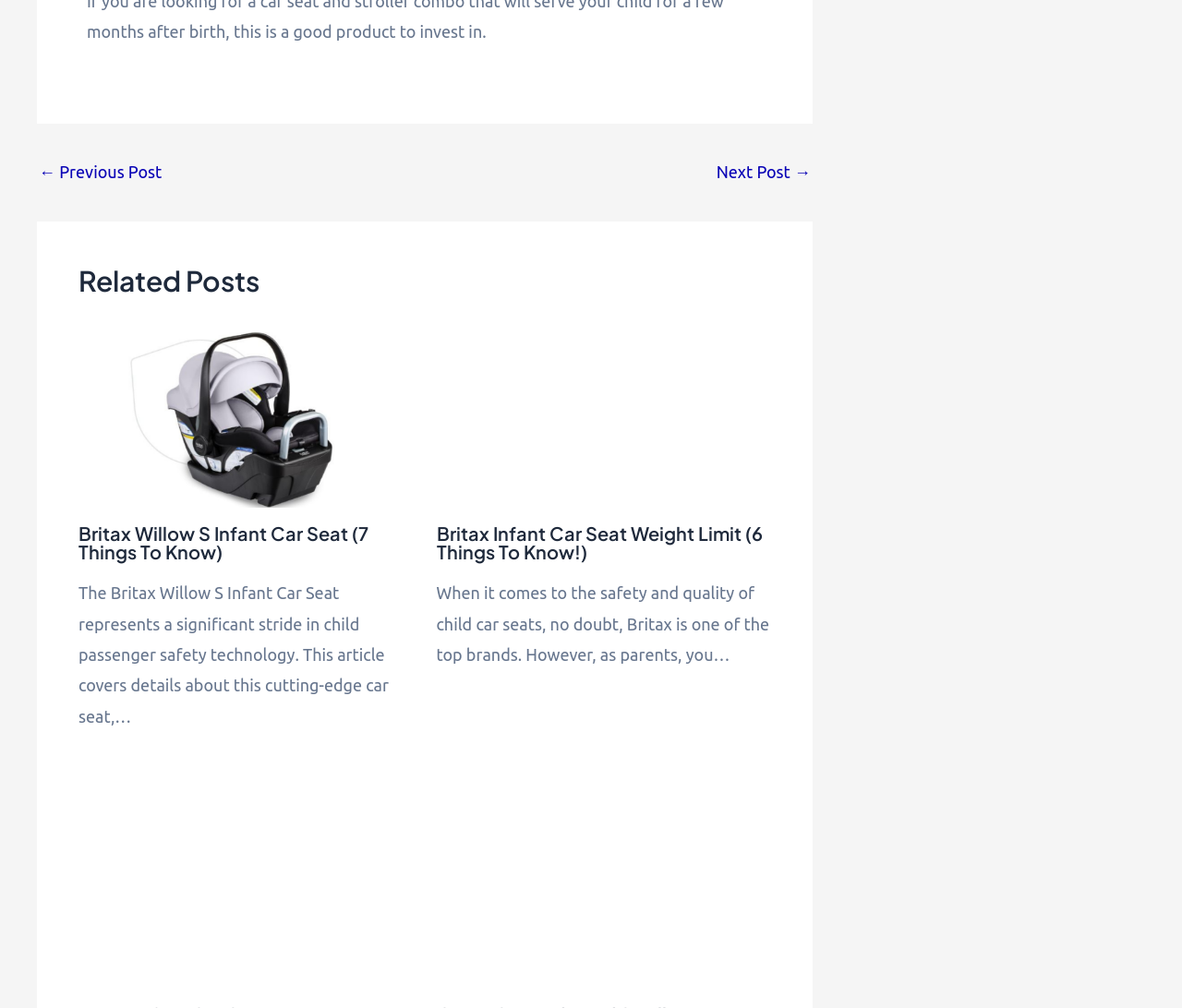Identify the bounding box coordinates of the clickable region to carry out the given instruction: "View Britax Infant Car Seat Weight Limit".

[0.369, 0.405, 0.652, 0.424]